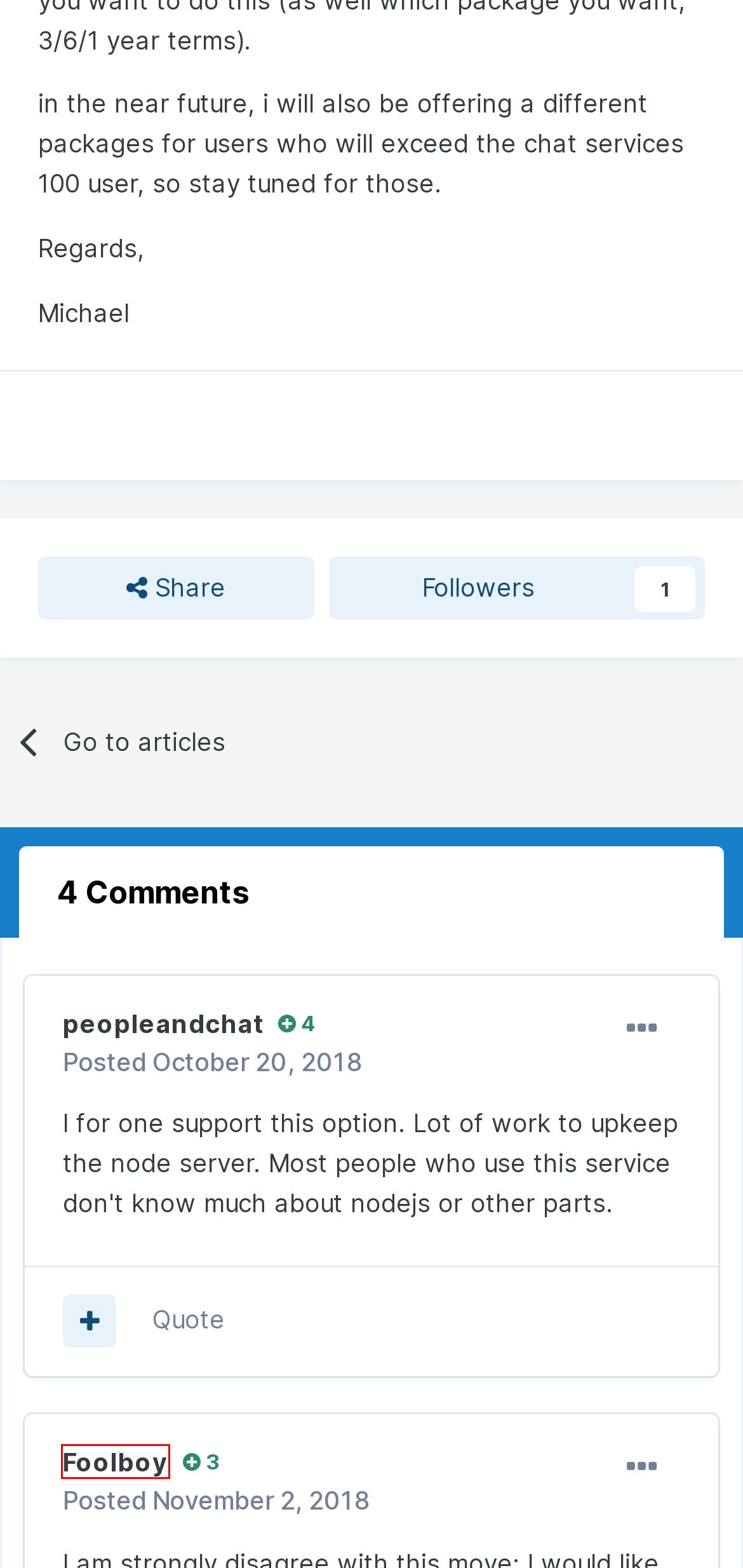Examine the screenshot of a webpage with a red bounding box around a specific UI element. Identify which webpage description best matches the new webpage that appears after clicking the element in the red bounding box. Here are the candidates:
A. peopleandchat - CodingJungle
B. Cookies - CodingJungle
C. Foolboy - CodingJungle
D. Sign In - CodingJungle
E. Michael - CodingJungle
F. Joriz - CodingJungle
G. Latest News - CodingJungle
H. Contact Us - CodingJungle

C